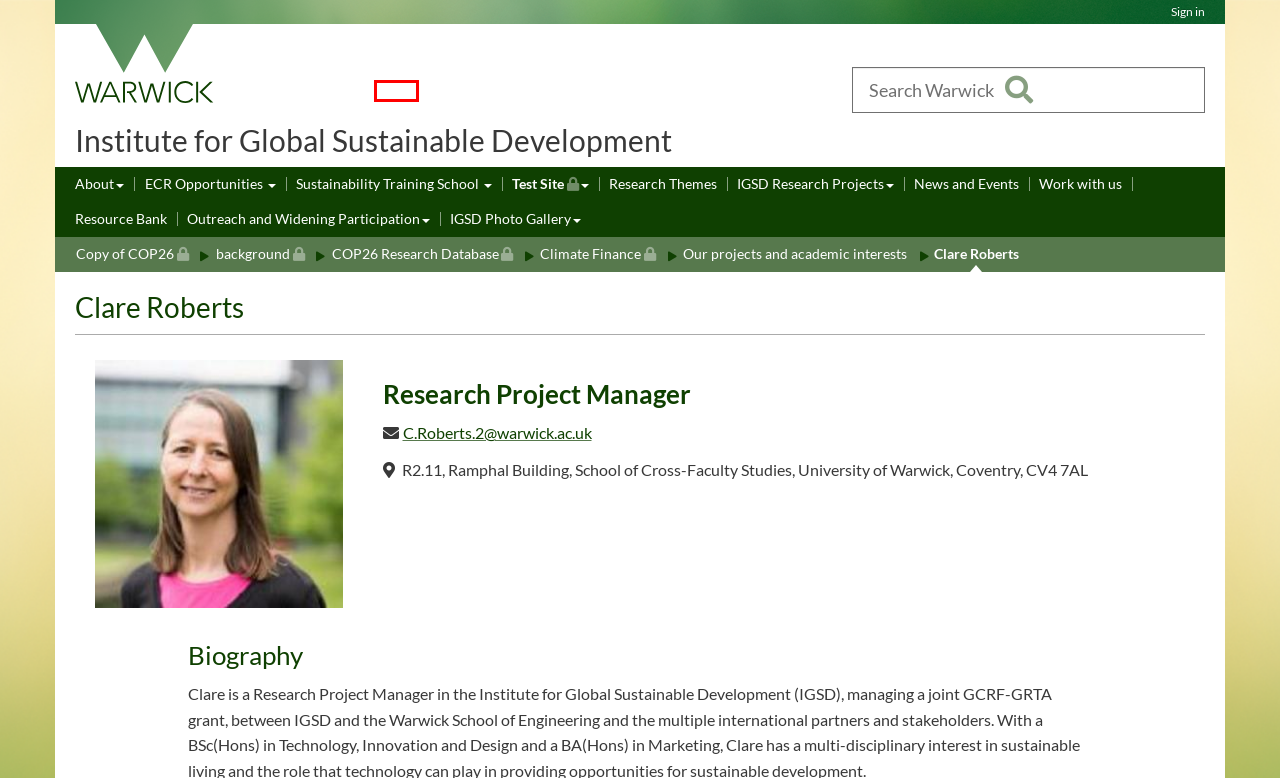Take a look at the provided webpage screenshot featuring a red bounding box around an element. Select the most appropriate webpage description for the page that loads after clicking on the element inside the red bounding box. Here are the candidates:
A. IGSD Research Themes
B. Sign in
C. IGSD Photo Gallery
D. Welcome to the University of Warwick
E. University of Warwick Alumni and Supporters
F. Warwick Business Partnerships | University of Warwick
G. Institute for Global Sustainable Development Resource Bank
H. Work with us

E